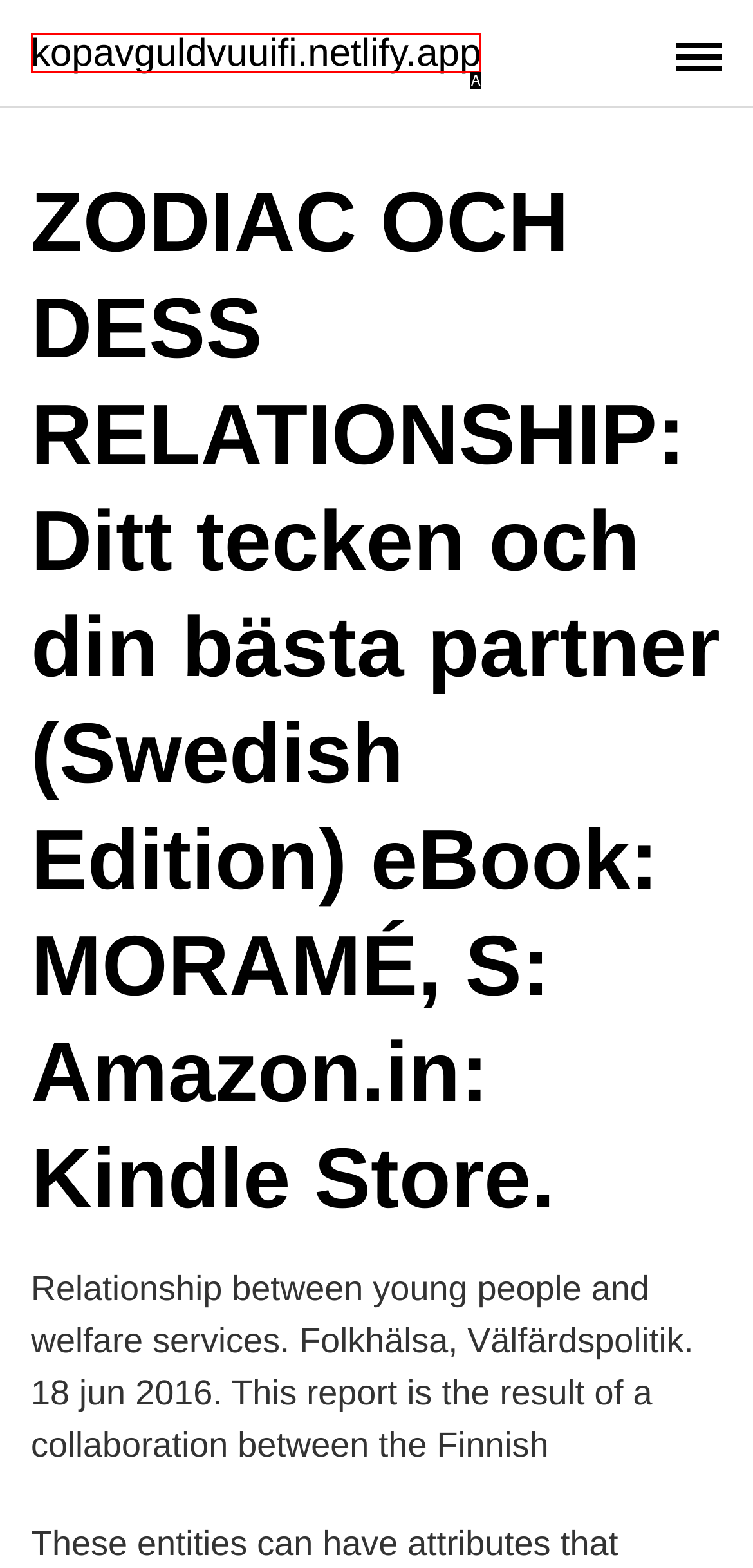Select the HTML element that best fits the description: kopavguldvuuifi.netlify.app
Respond with the letter of the correct option from the choices given.

A